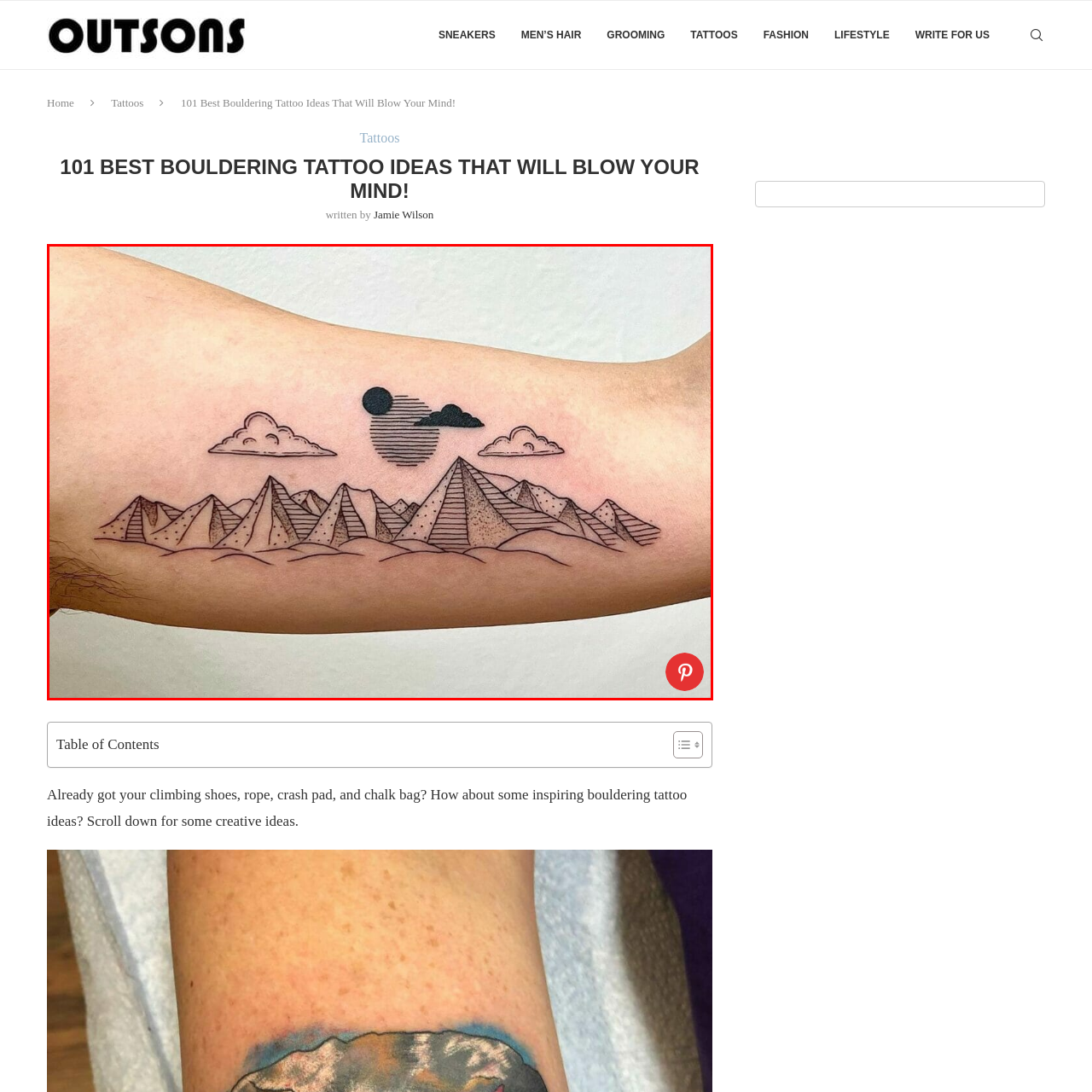Inspect the section within the red border, What is depicted in a half-circle with horizontal lines? Provide a one-word or one-phrase answer.

The sun